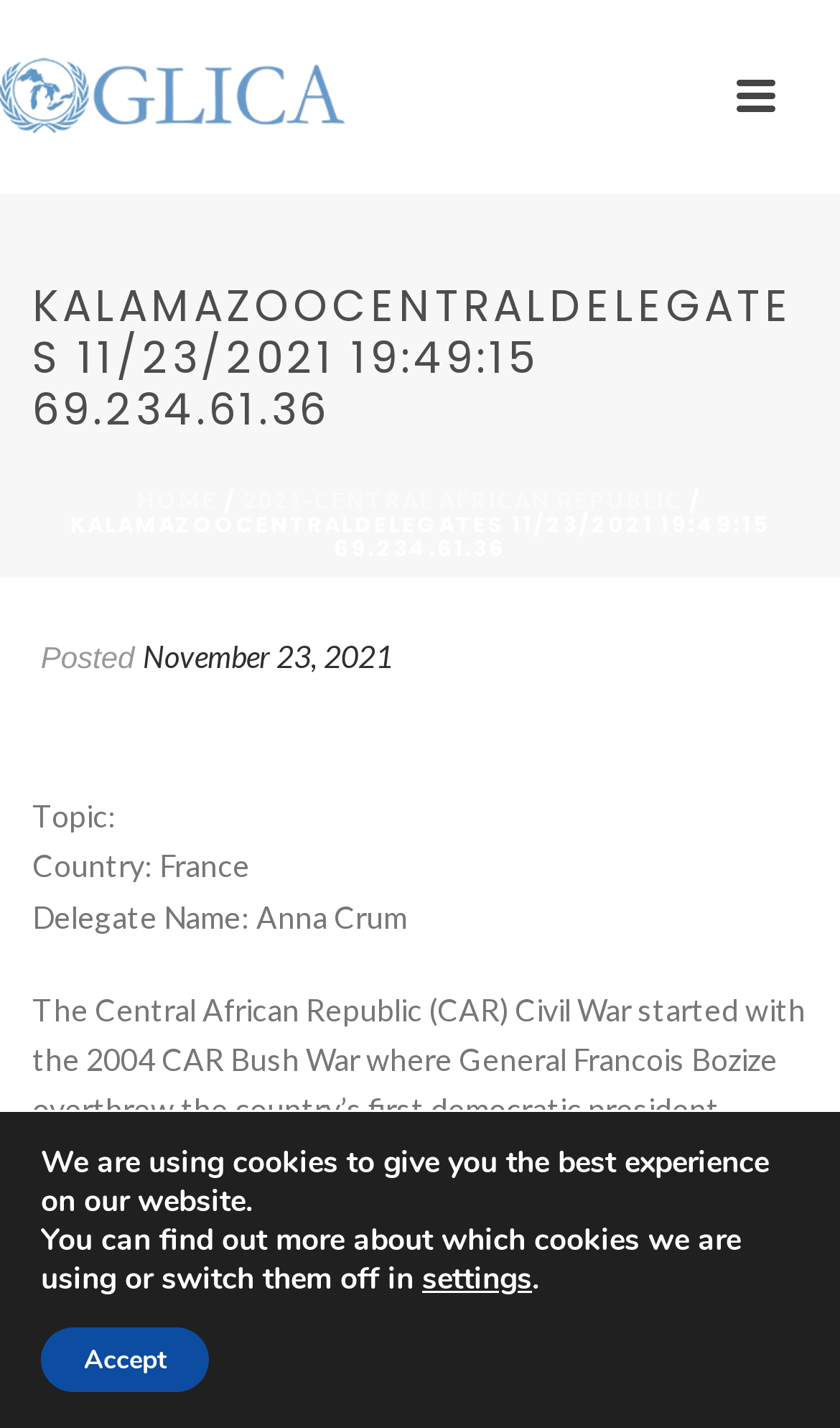What is the main title displayed on this webpage?

KALAMAZOOCENTRALDELEGATES 11/23/2021 19:49:15 69.234.61.36